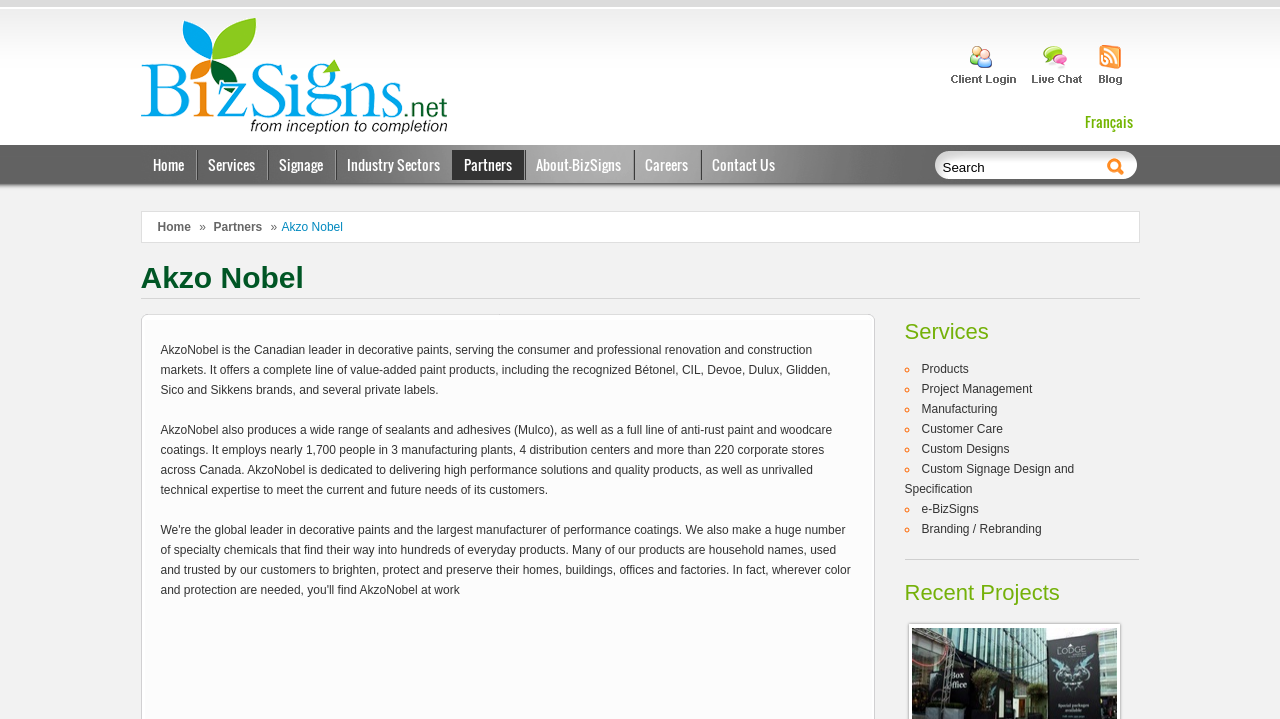Create a detailed narrative of the webpage’s visual and textual elements.

The webpage appears to be the homepage of BizSigns, a leading sign company in Canada. At the top left corner, there is a logo image, and to its right, there are three links: "Client Login", "Live Chat", and "Blog", each accompanied by a small image. Below these links, there is a navigation menu with links to "Home", "Services", "Signage", "Industry Sectors", "Partners", "About-BizSigns", "Careers", and "Contact Us".

In the middle of the page, there is a search bar with a "Go" button to its right. Below the search bar, there are two links: "Home" and "Partners", separated by a special character. 

The main content of the page is divided into three sections. The first section is about Akzo Nobel, a Canadian leader in decorative paints. It features a heading, a brief description, and a longer paragraph detailing the company's products and services.

The second section is about the services offered by BizSigns. It has a heading and a list of services, each marked with a bullet point, including "Products", "Project Management", "Manufacturing", "Customer Care", "Custom Designs", "Custom Signage Design and Specification", "e-BizSigns", and "Branding / Rebranding".

The third section is about recent projects, with a heading but no further details.